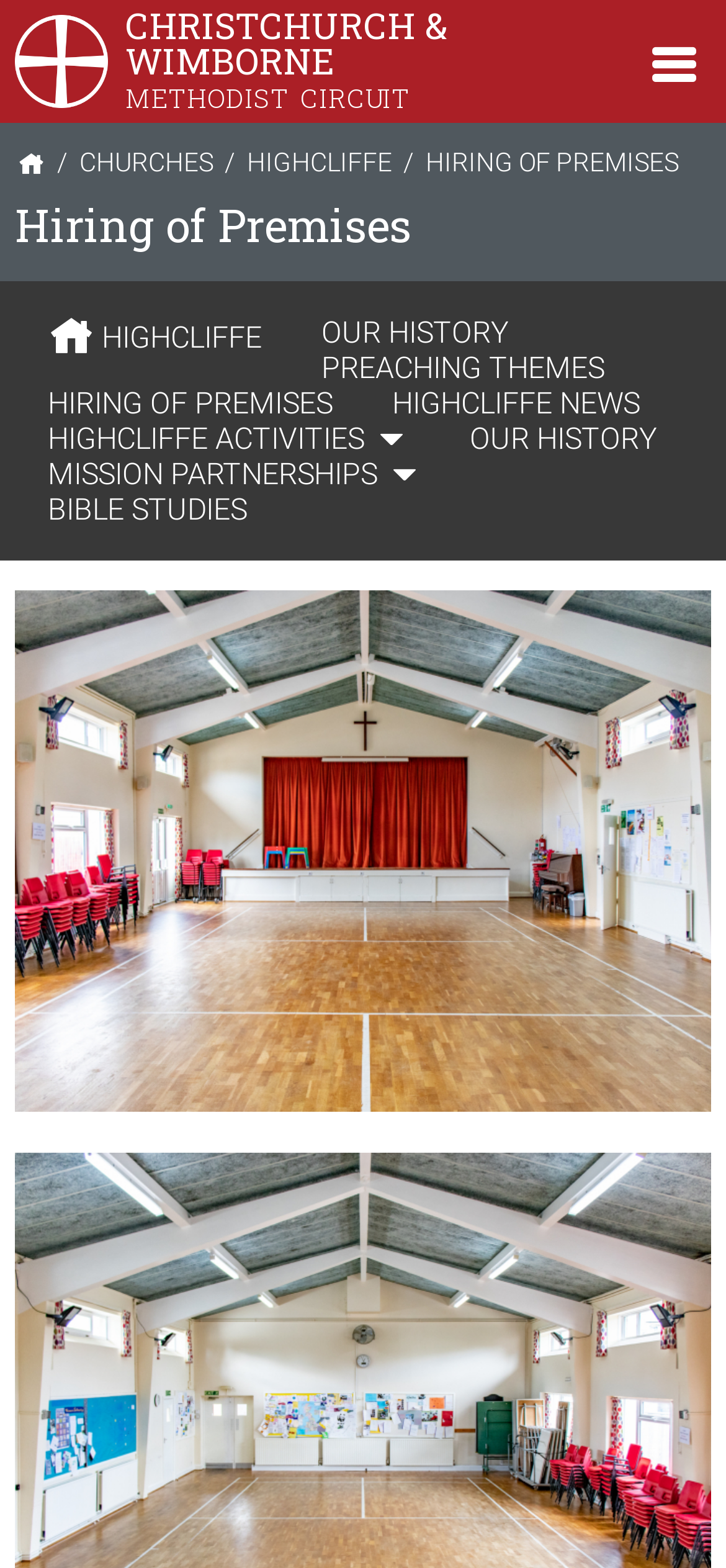Identify the bounding box coordinates of the specific part of the webpage to click to complete this instruction: "Click the 'Menu' button".

[0.857, 0.011, 1.0, 0.068]